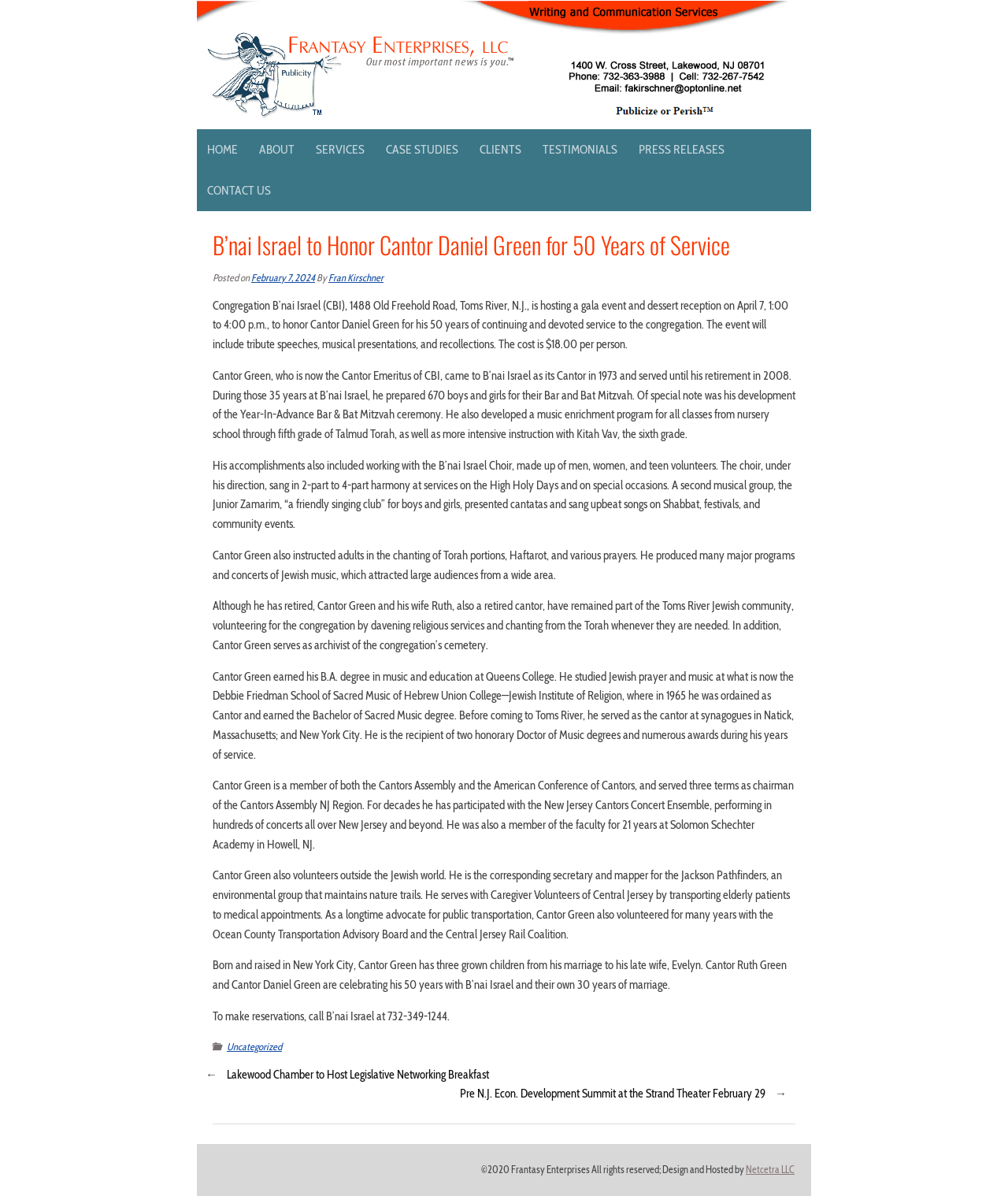Locate the bounding box coordinates of the clickable element to fulfill the following instruction: "Click the 'CONTACT US' link". Provide the coordinates as four float numbers between 0 and 1 in the format [left, top, right, bottom].

[0.195, 0.142, 0.279, 0.177]